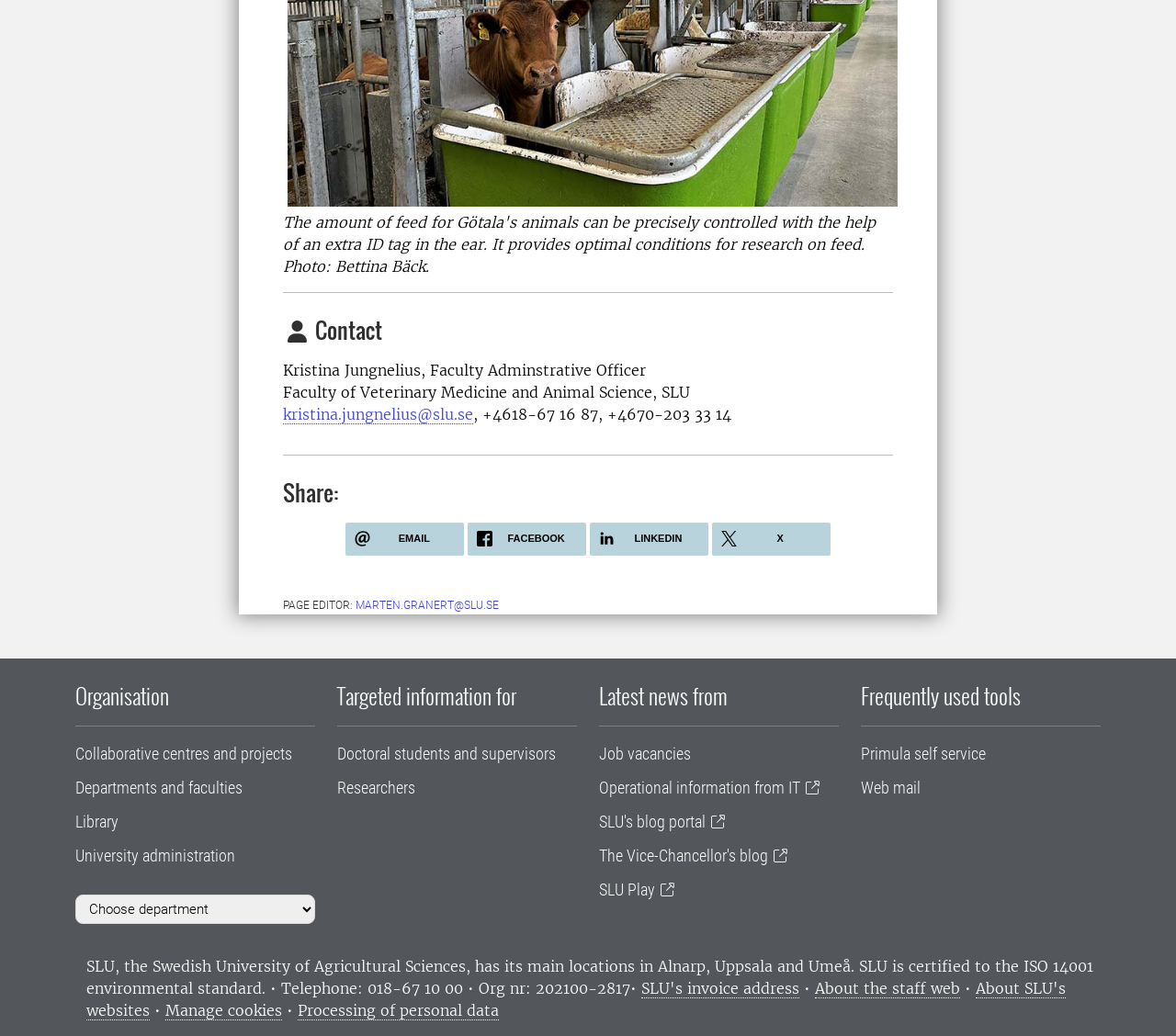Identify the bounding box coordinates of the part that should be clicked to carry out this instruction: "Visit the Faculty of Veterinary Medicine and Animal Science".

[0.241, 0.37, 0.587, 0.388]